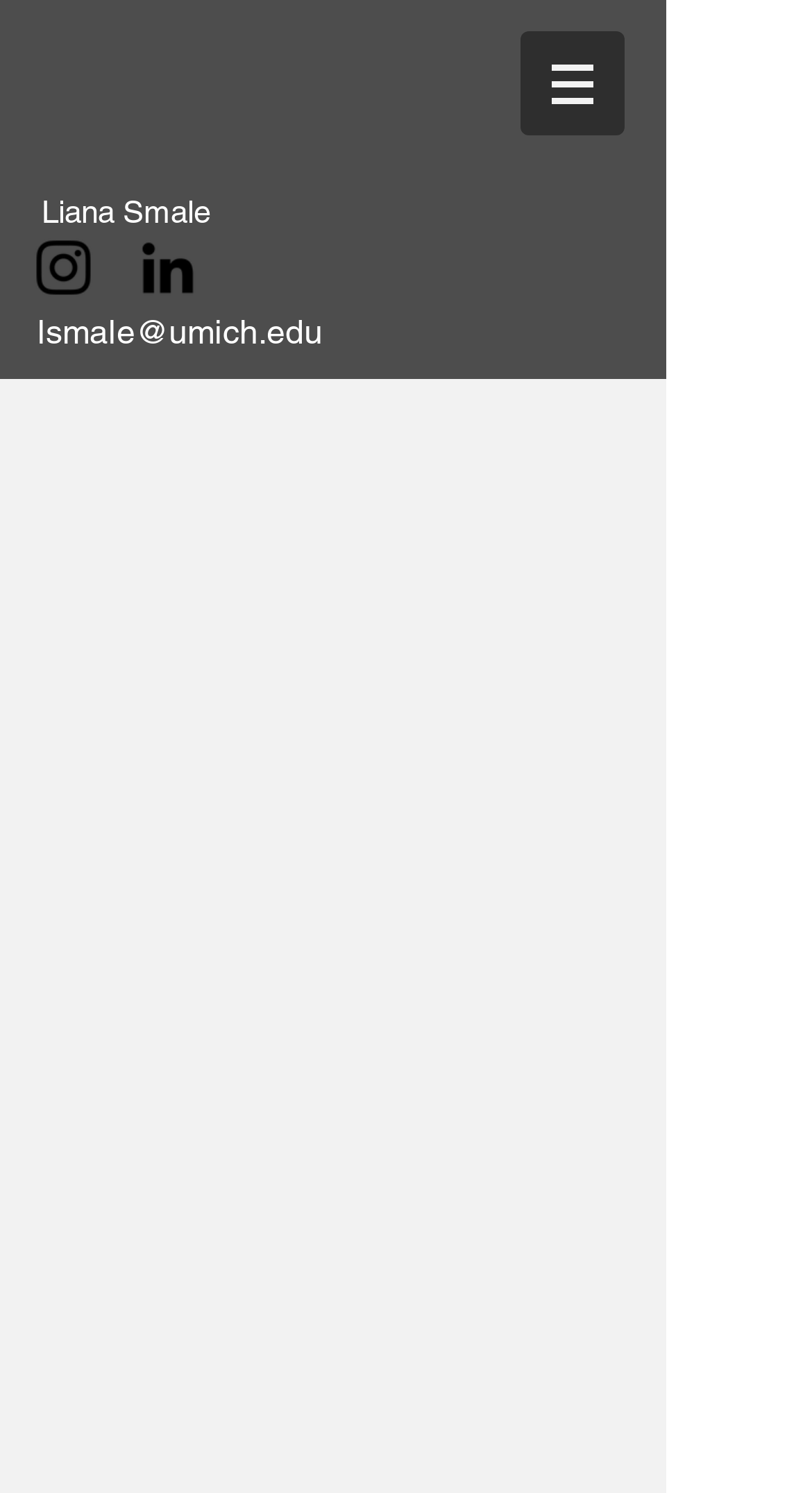What is the designer's name?
Look at the image and answer the question using a single word or phrase.

Liana Smale